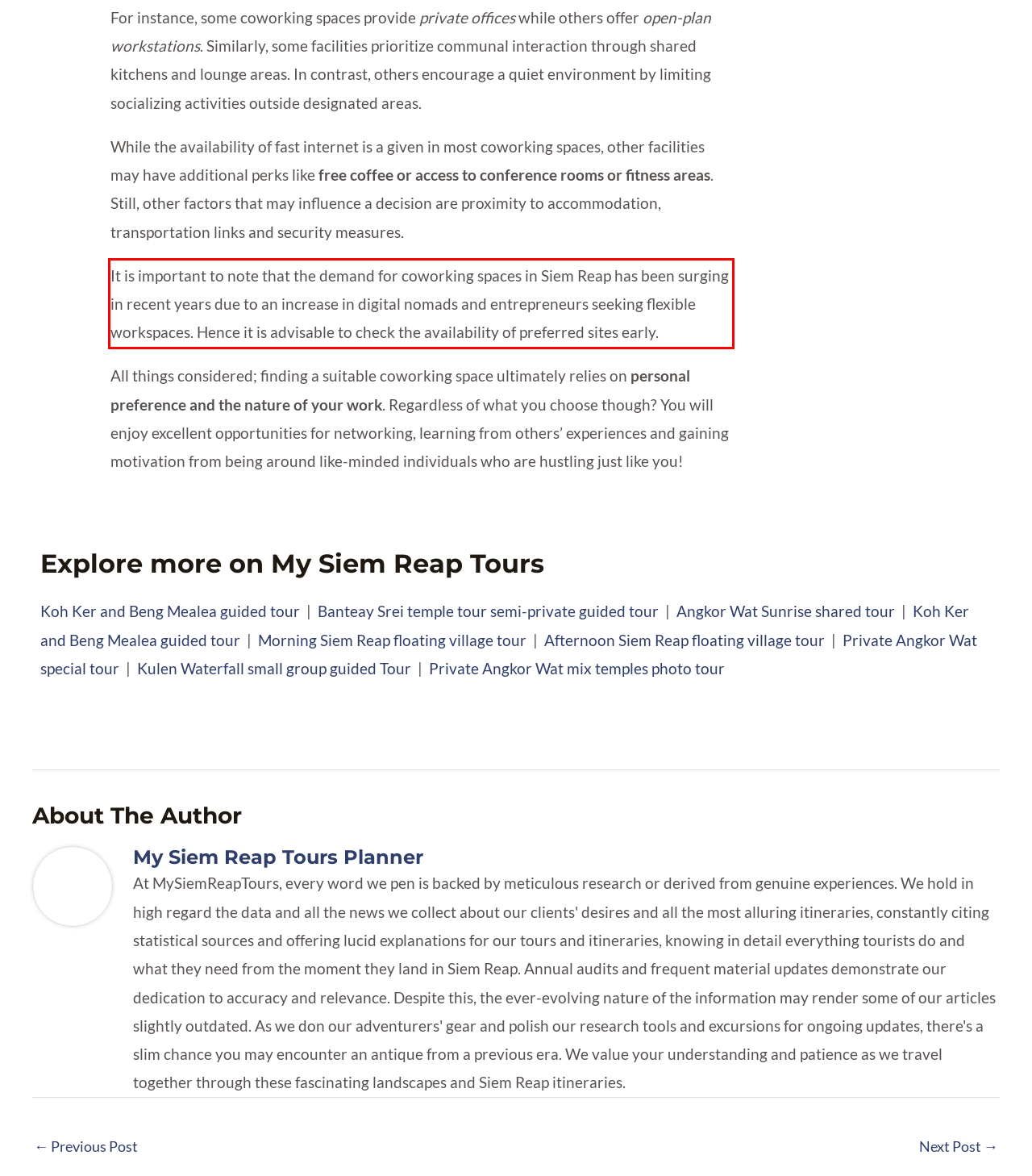You have a screenshot of a webpage with a red bounding box. Identify and extract the text content located inside the red bounding box.

It is important to note that the demand for coworking spaces in Siem Reap has been surging in recent years due to an increase in digital nomads and entrepreneurs seeking flexible workspaces. Hence it is advisable to check the availability of preferred sites early.